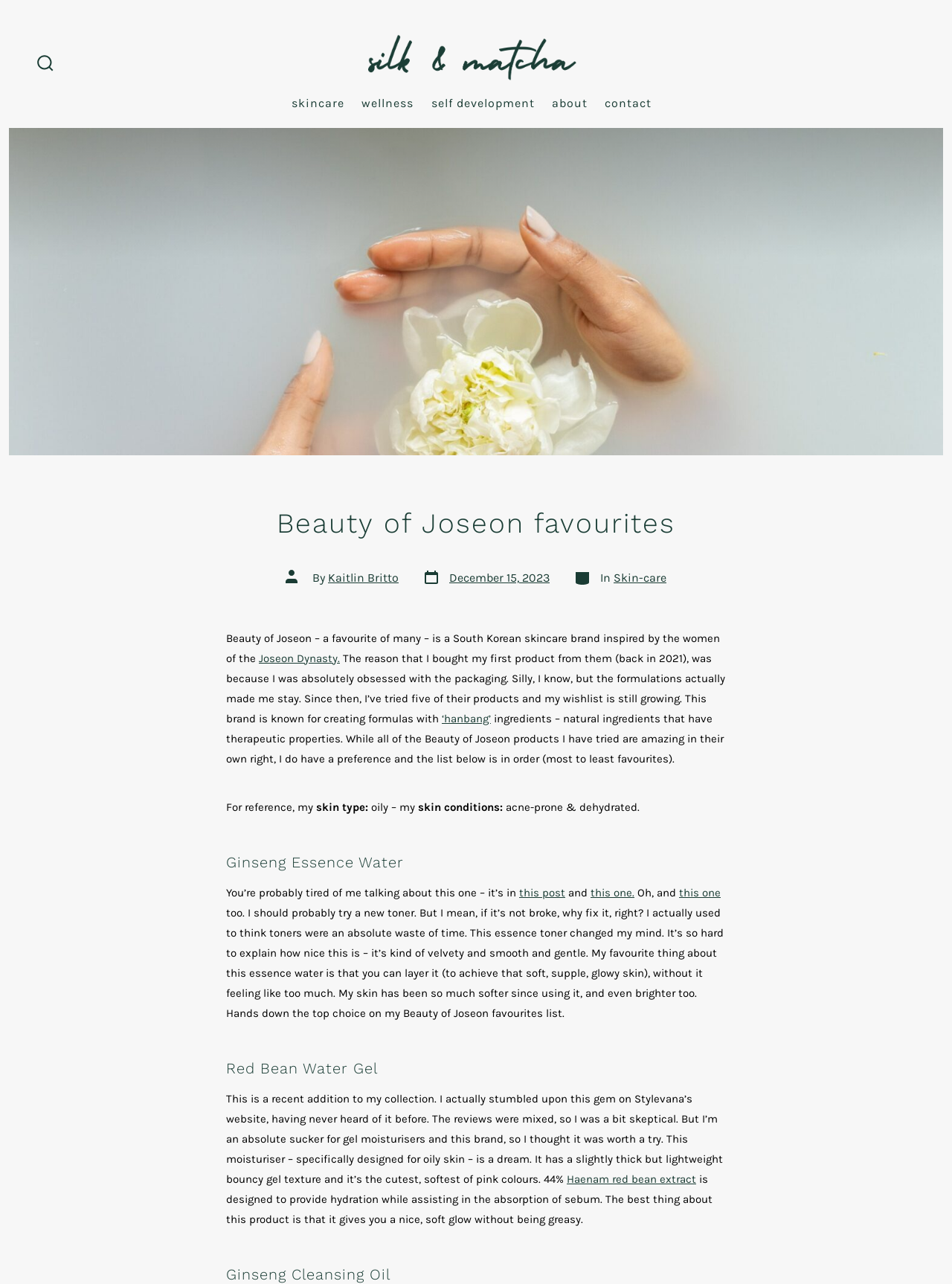Determine the bounding box coordinates of the clickable element necessary to fulfill the instruction: "Learn more about the Joseon Dynasty". Provide the coordinates as four float numbers within the 0 to 1 range, i.e., [left, top, right, bottom].

[0.272, 0.507, 0.357, 0.518]